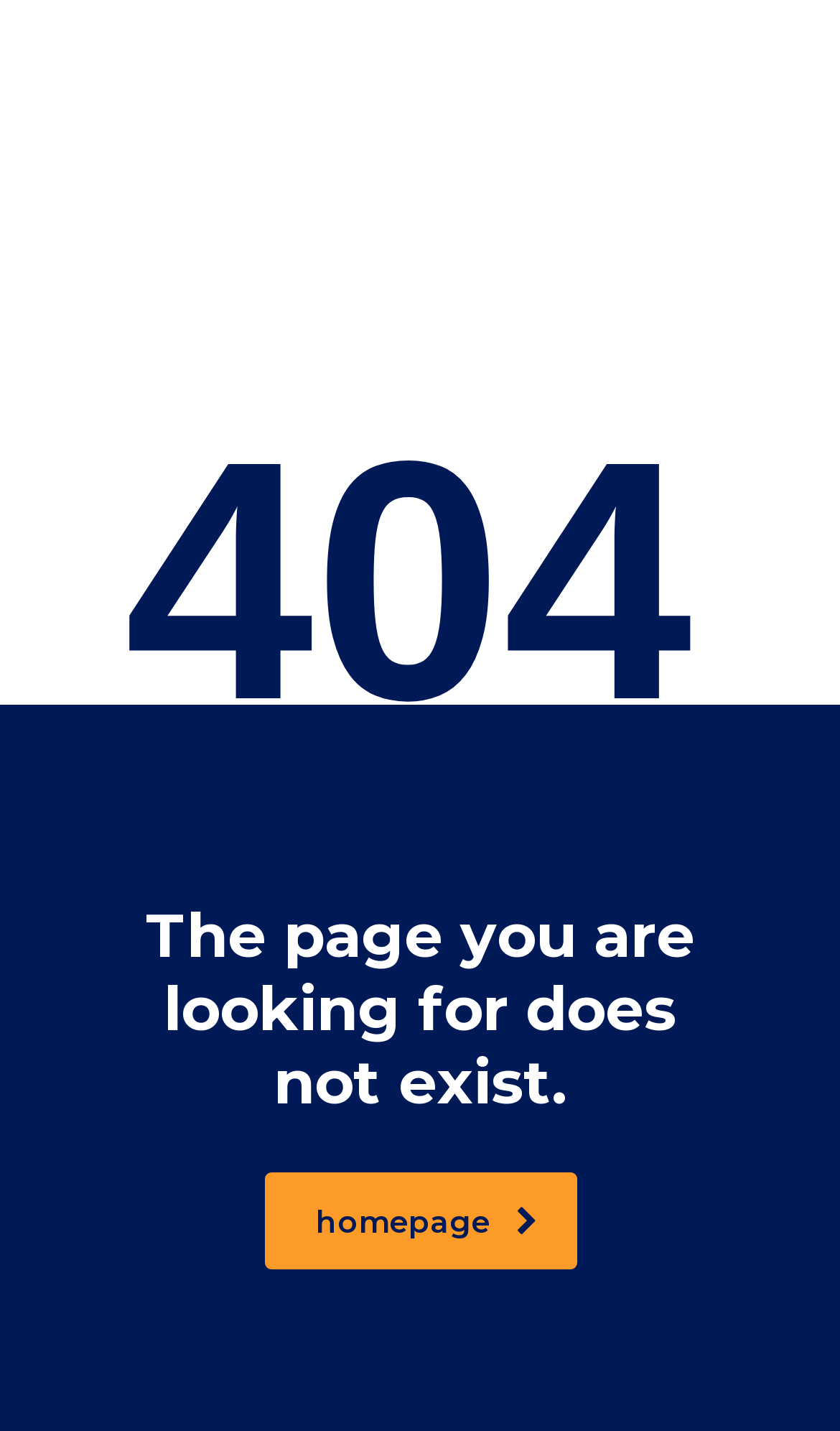Identify the bounding box for the UI element described as: "KING BLOG". The coordinates should be four float numbers between 0 and 1, i.e., [left, top, right, bottom].

None